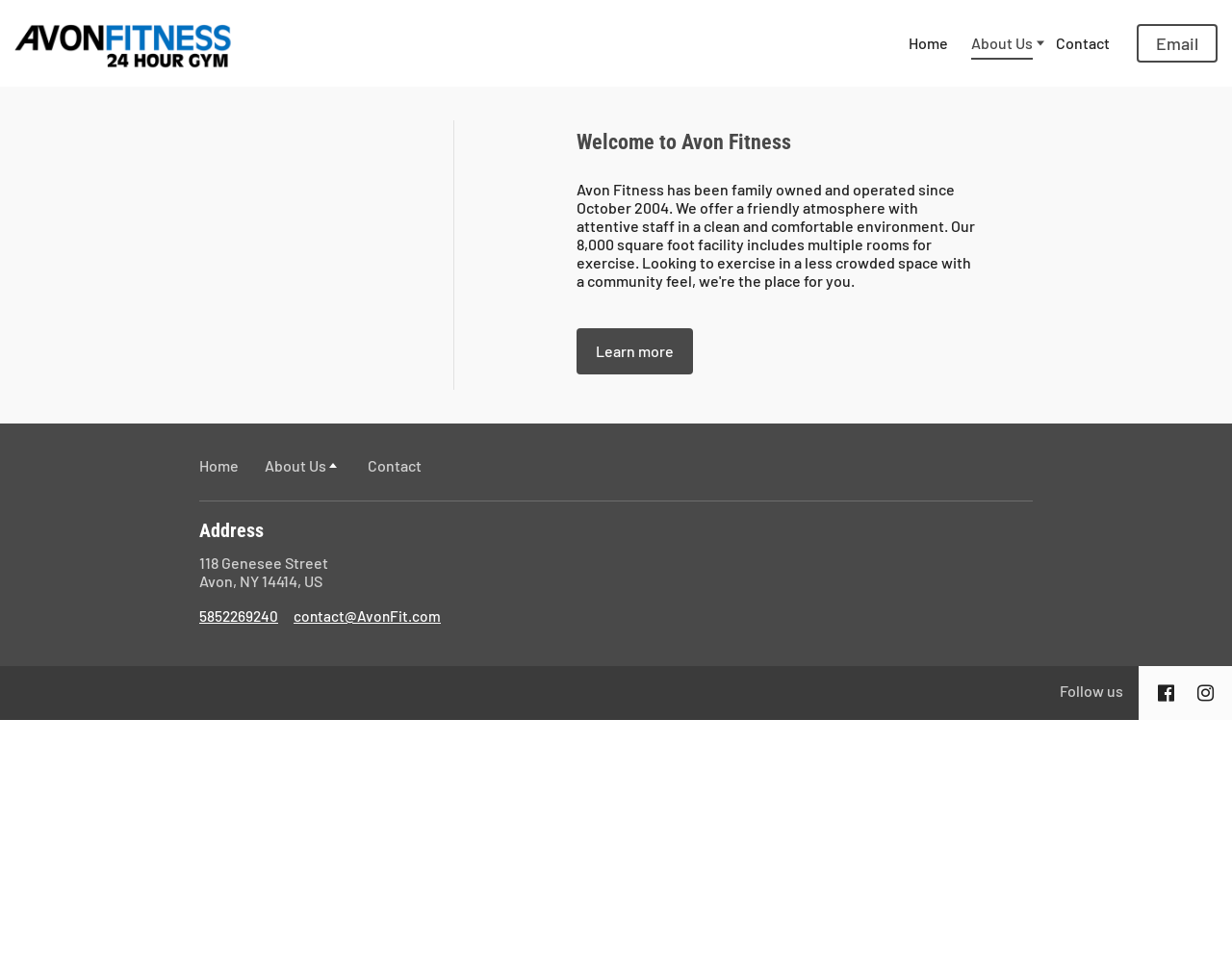Identify the bounding box coordinates for the element that needs to be clicked to fulfill this instruction: "View contact information". Provide the coordinates in the format of four float numbers between 0 and 1: [left, top, right, bottom].

[0.298, 0.467, 0.342, 0.486]